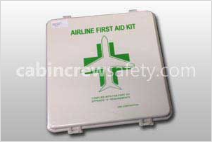Analyze the image and describe all key details you can observe.

The image depicts an Airline First Aid Kit, prominently displayed with a white cover featuring a green cross and an aircraft silhouette. This essential kit is designed for use in aviation environments, ensuring that aircraft crews are equipped to manage medical situations that may arise during flights. The kit is labeled with the text "AIRLINE FIRST AID KIT," emphasizing its purpose and compliance with aviation safety regulations. It serves as a vital resource for maintaining airworthy standards and providing immediate medical assistance when necessary.